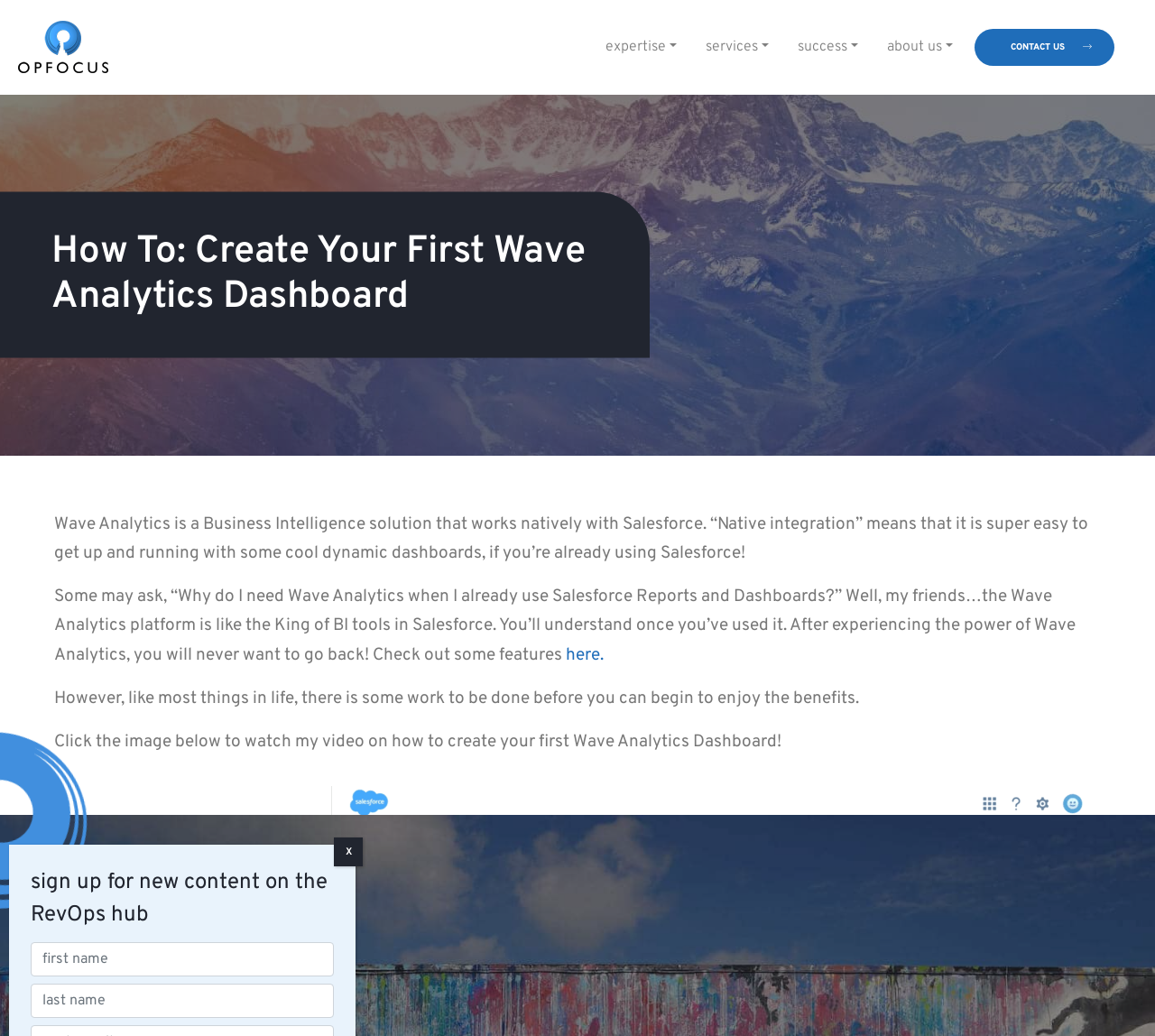What is required to sign up for new content on the RevOps hub?
Look at the webpage screenshot and answer the question with a detailed explanation.

The webpage has two textboxes with the label 'sign up for new content on the RevOps hub', implying that users need to fill in these two textboxes to sign up for new content.